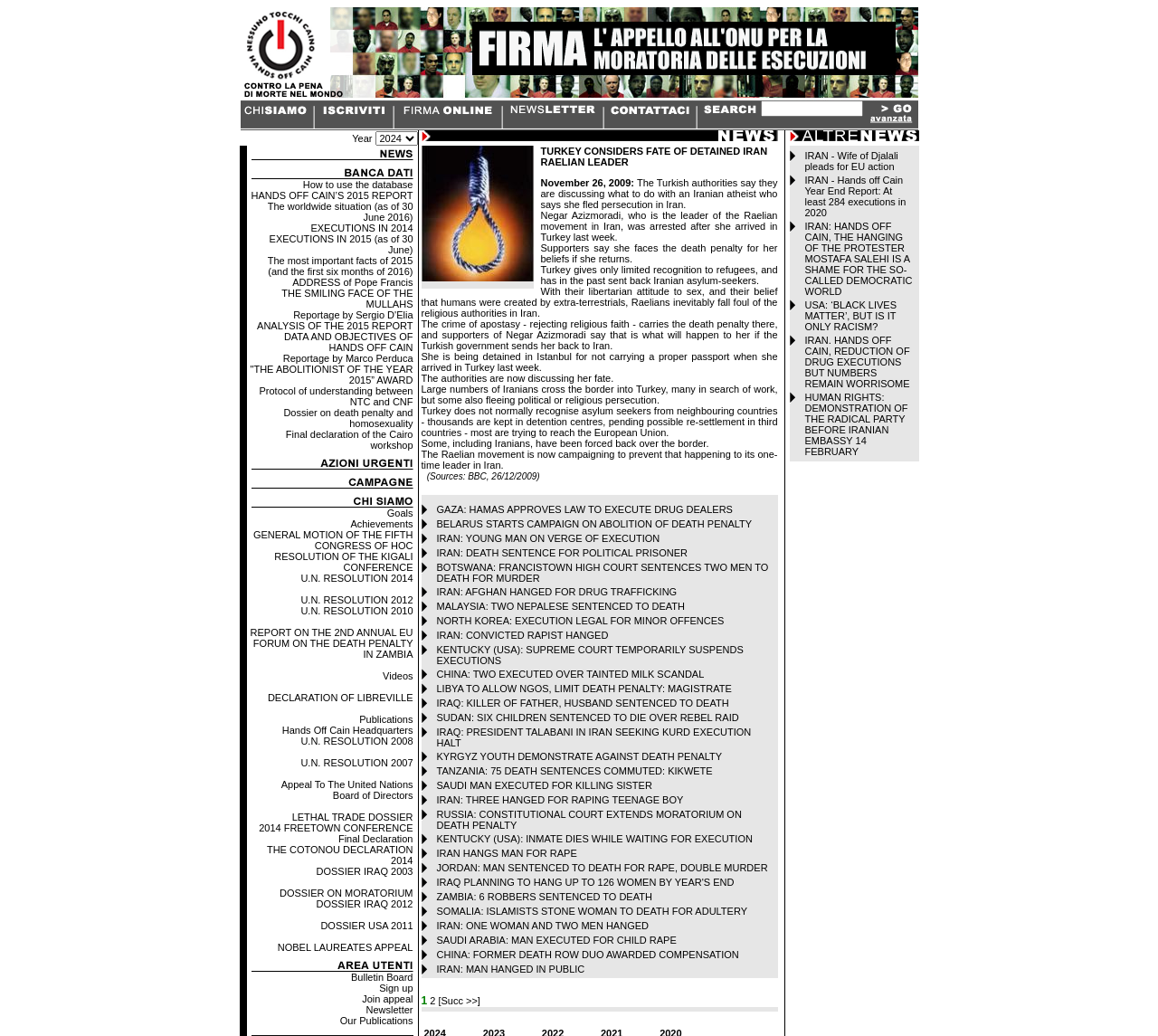Please provide the bounding box coordinates for the UI element as described: "DOSSIER IRAQ 2003". The coordinates must be four floats between 0 and 1, represented as [left, top, right, bottom].

[0.273, 0.836, 0.357, 0.846]